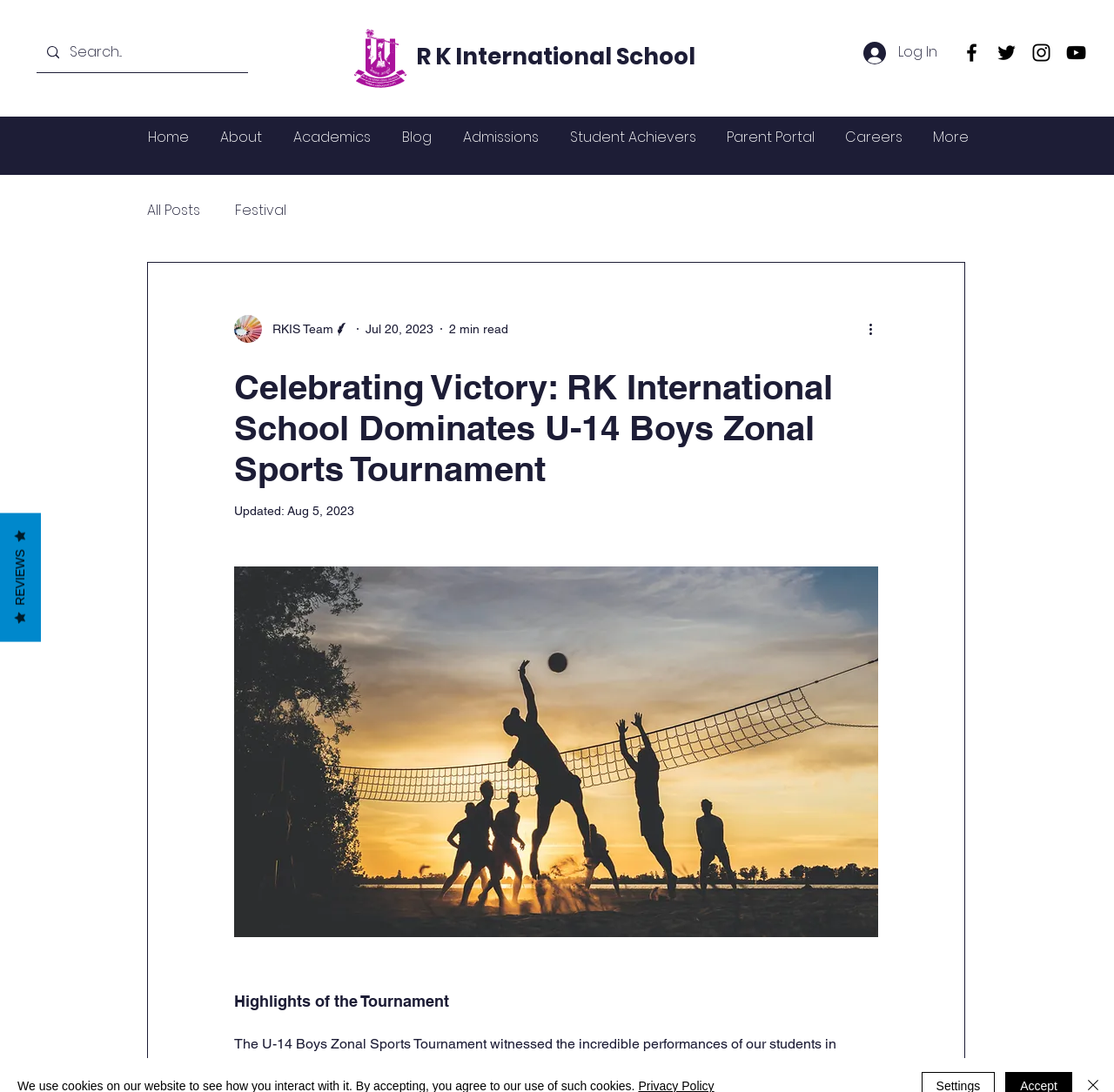Respond to the question with just a single word or phrase: 
What is the purpose of the search box?

To search the website